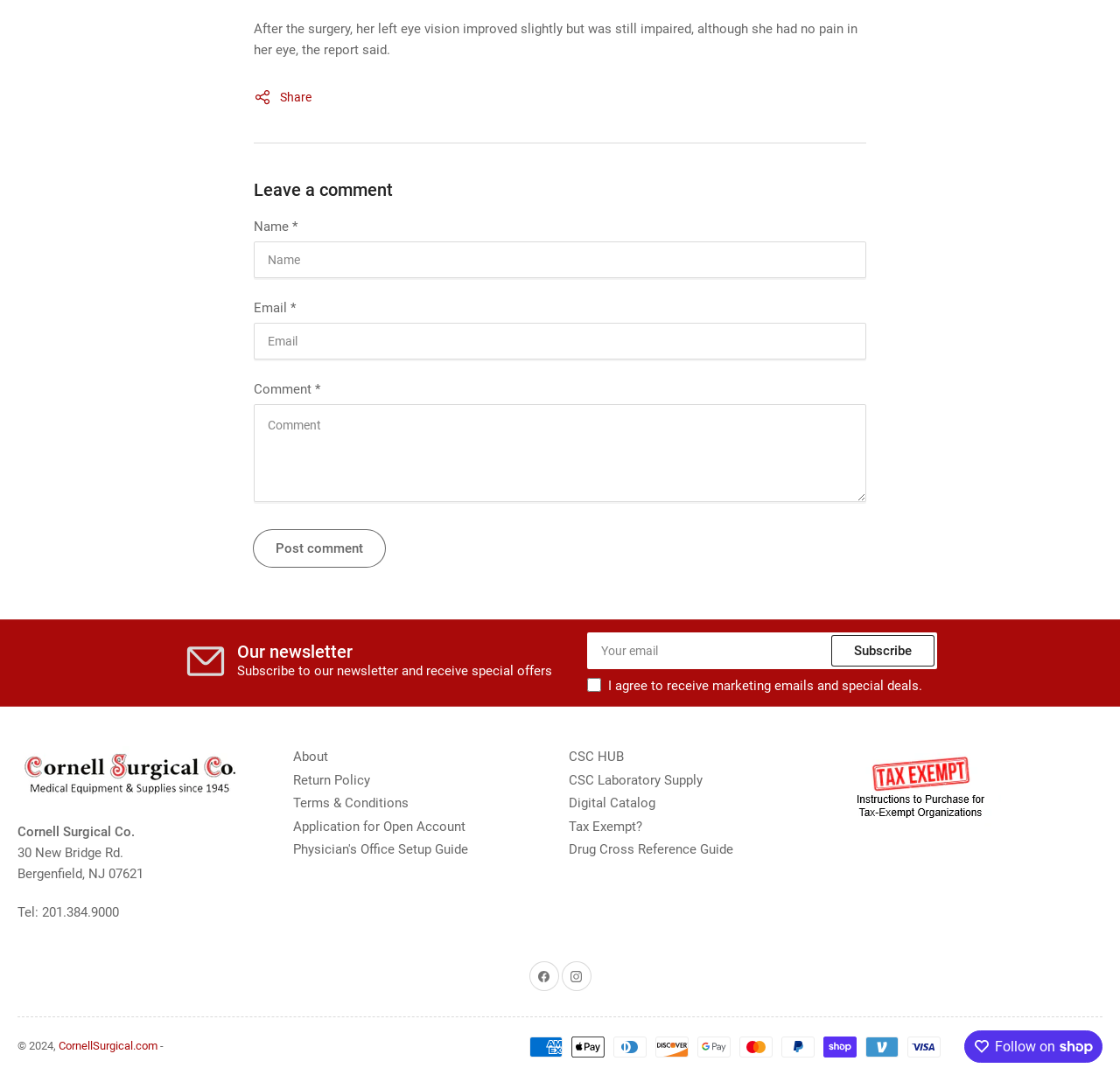Determine the bounding box for the UI element described here: "Terms & Conditions".

[0.262, 0.737, 0.365, 0.752]